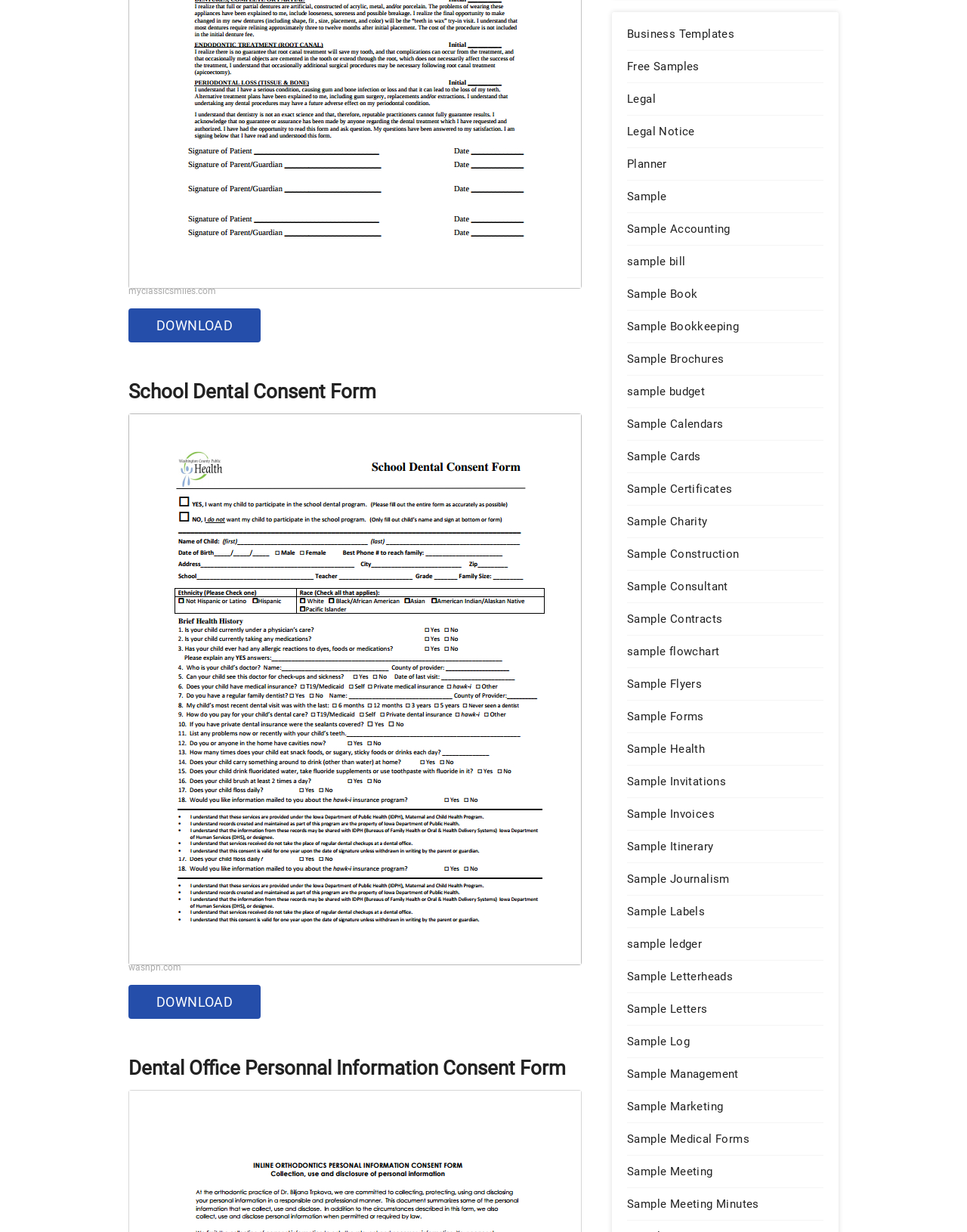Kindly determine the bounding box coordinates of the area that needs to be clicked to fulfill this instruction: "view sample brochures".

[0.648, 0.286, 0.852, 0.297]